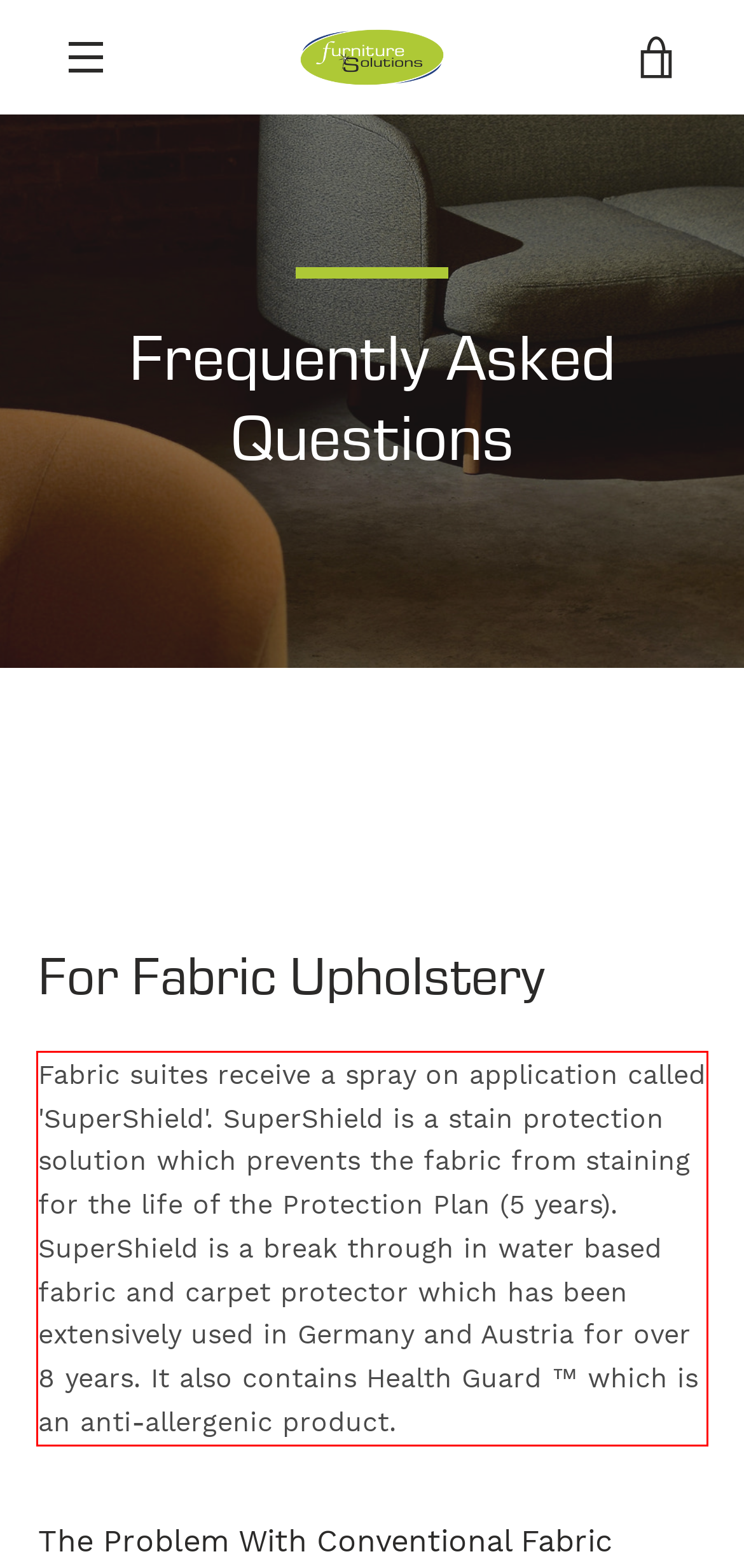Analyze the screenshot of the webpage and extract the text from the UI element that is inside the red bounding box.

Fabric suites receive a spray on application called 'SuperShield'. SuperShield is a stain protection solution which prevents the fabric from staining for the life of the Protection Plan (5 years). SuperShield is a break through in water based fabric and carpet protector which has been extensively used in Germany and Austria for over 8 years. It also contains Health Guard ™ which is an anti-allergenic product.